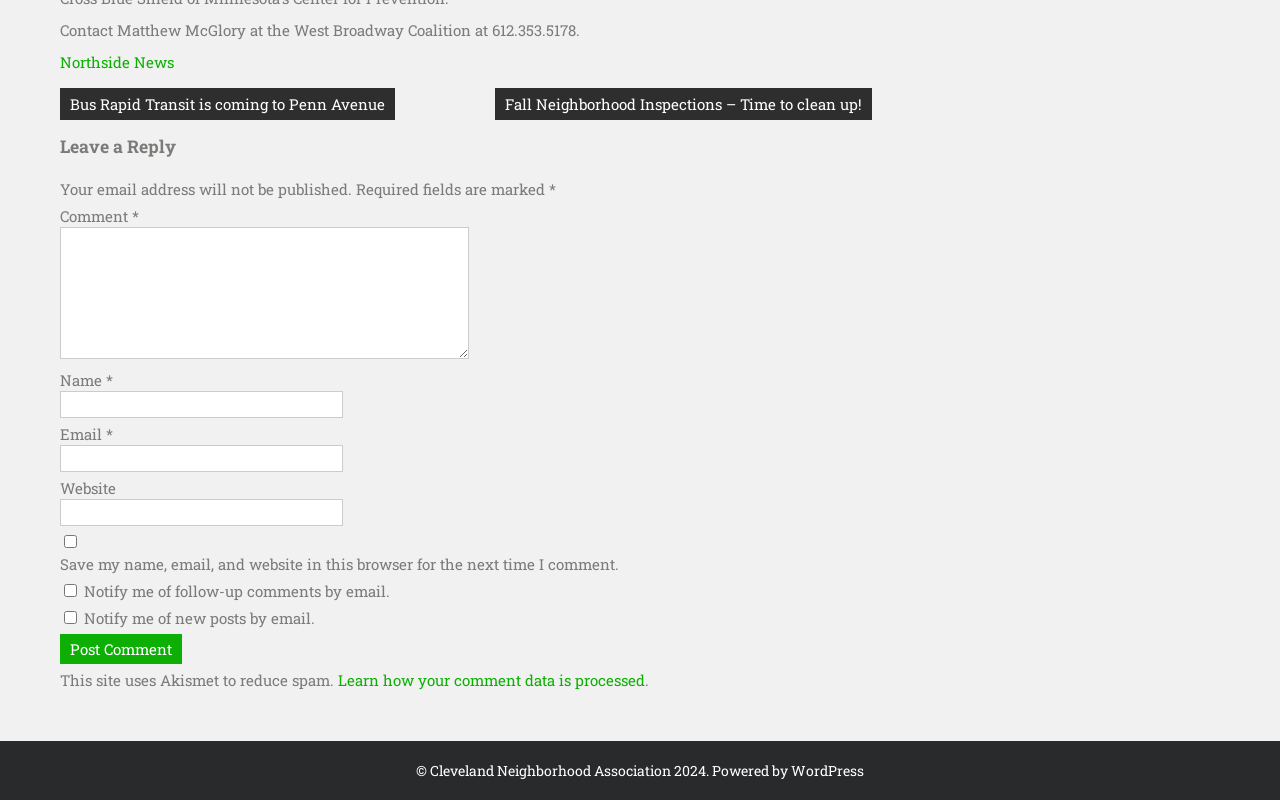Using the information in the image, could you please answer the following question in detail:
What is the purpose of the 'Post Comment' button?

The 'Post Comment' button is located at the bottom of the webpage, and its purpose is to submit a comment after filling out the required fields such as name, email, and comment. This button is used to post a comment on the webpage.